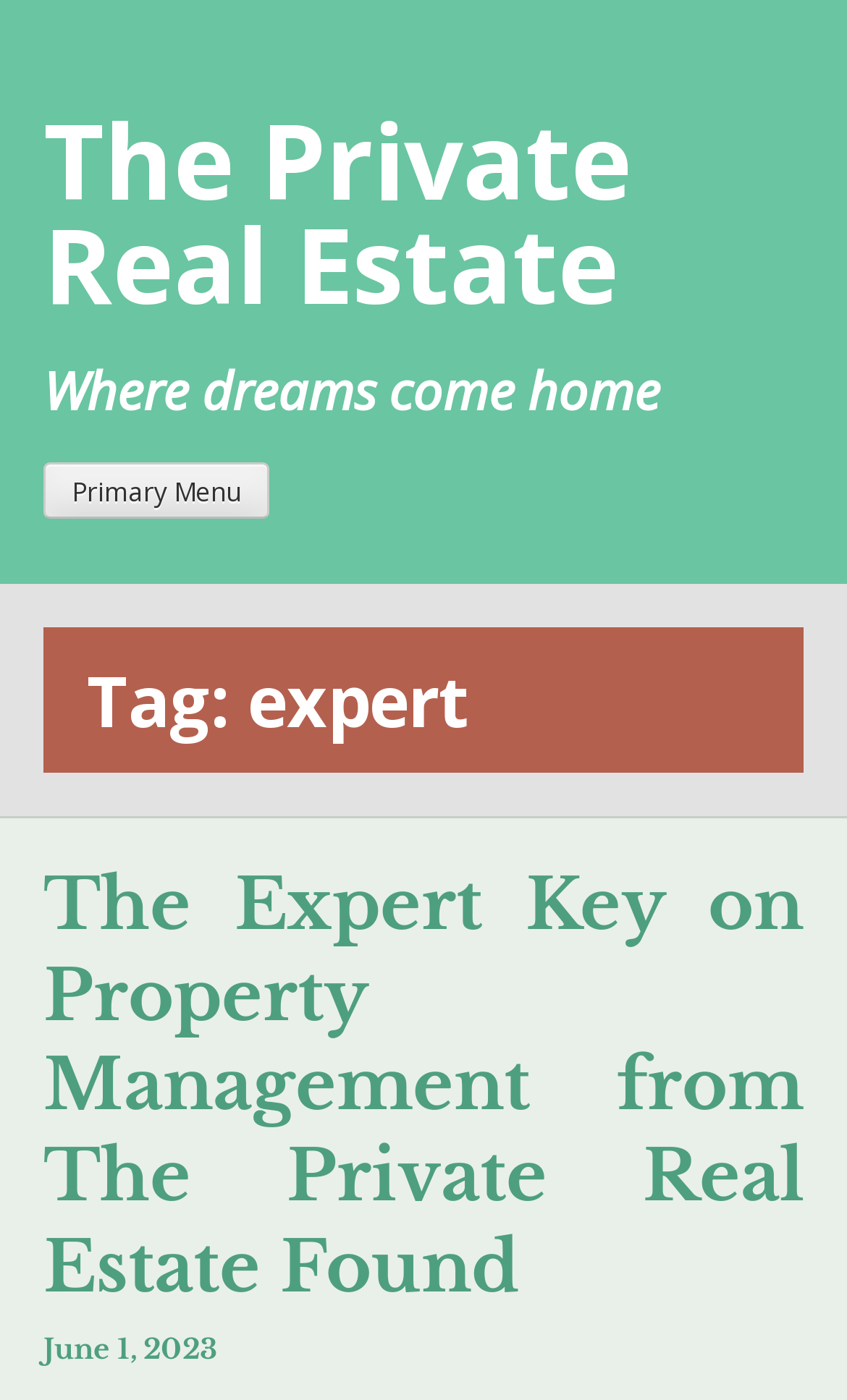Find the bounding box of the web element that fits this description: "Primary Menu".

[0.051, 0.33, 0.318, 0.371]